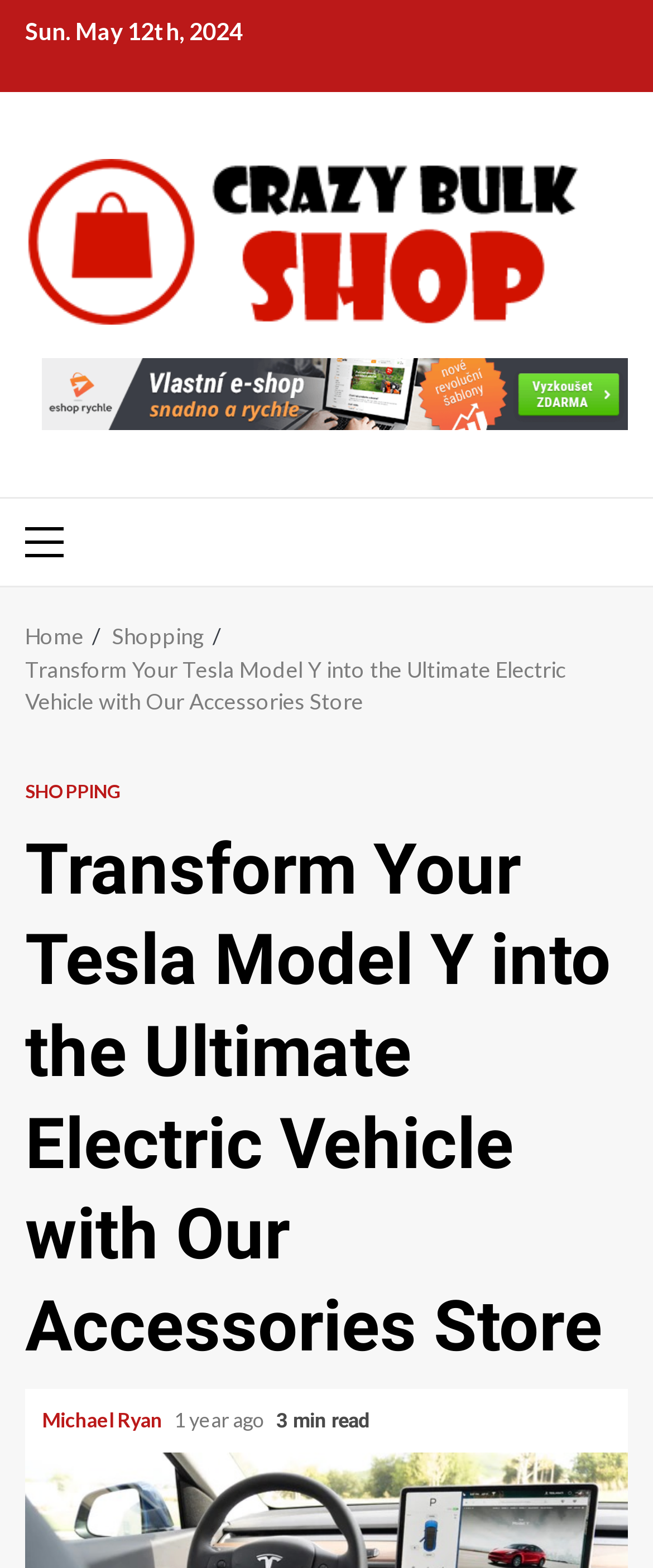Extract the main title from the webpage and generate its text.

Transform Your Tesla Model Y into the Ultimate Electric Vehicle with Our Accessories Store